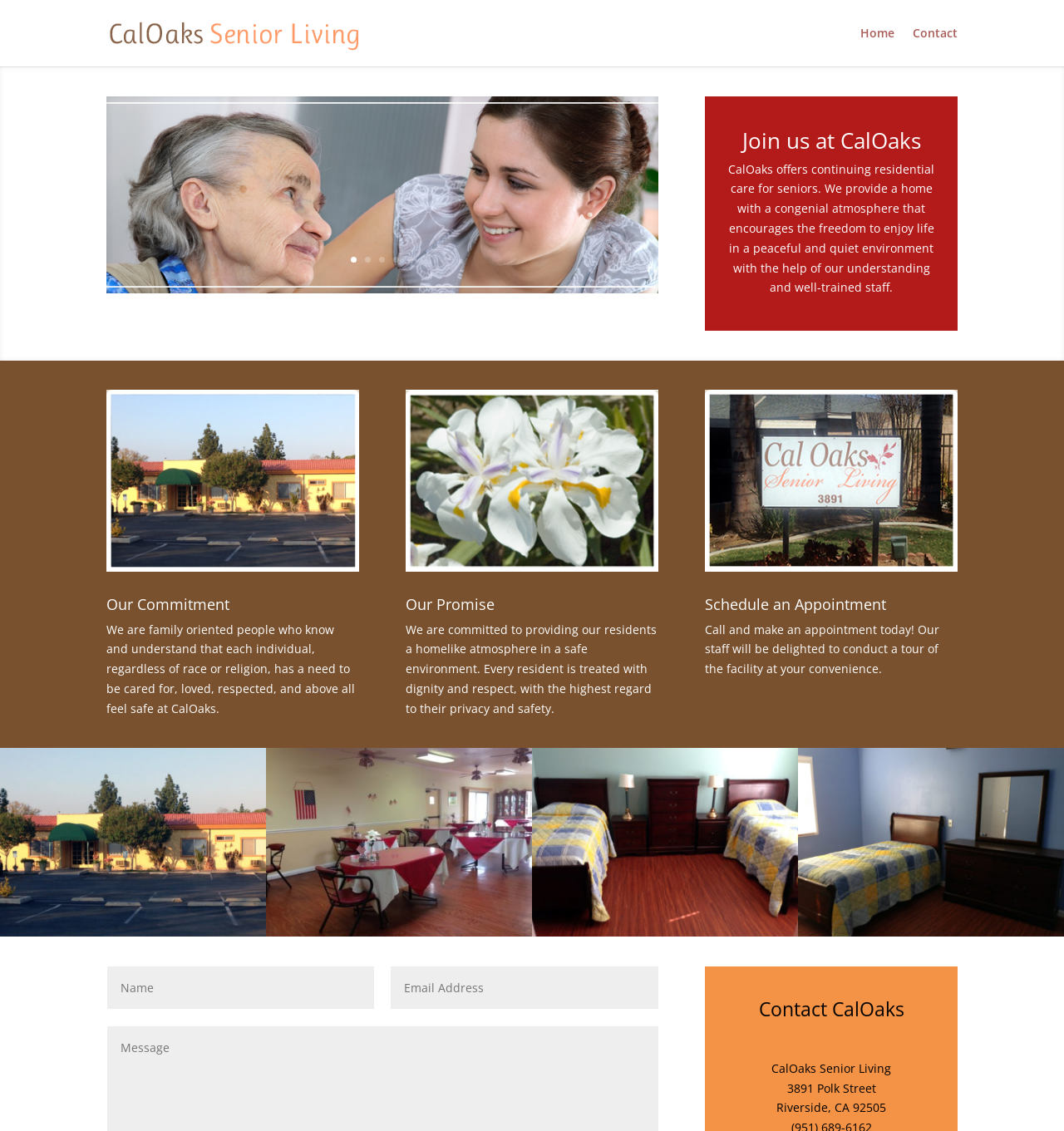What is the atmosphere of the facility?
Based on the image, respond with a single word or phrase.

peaceful and quiet